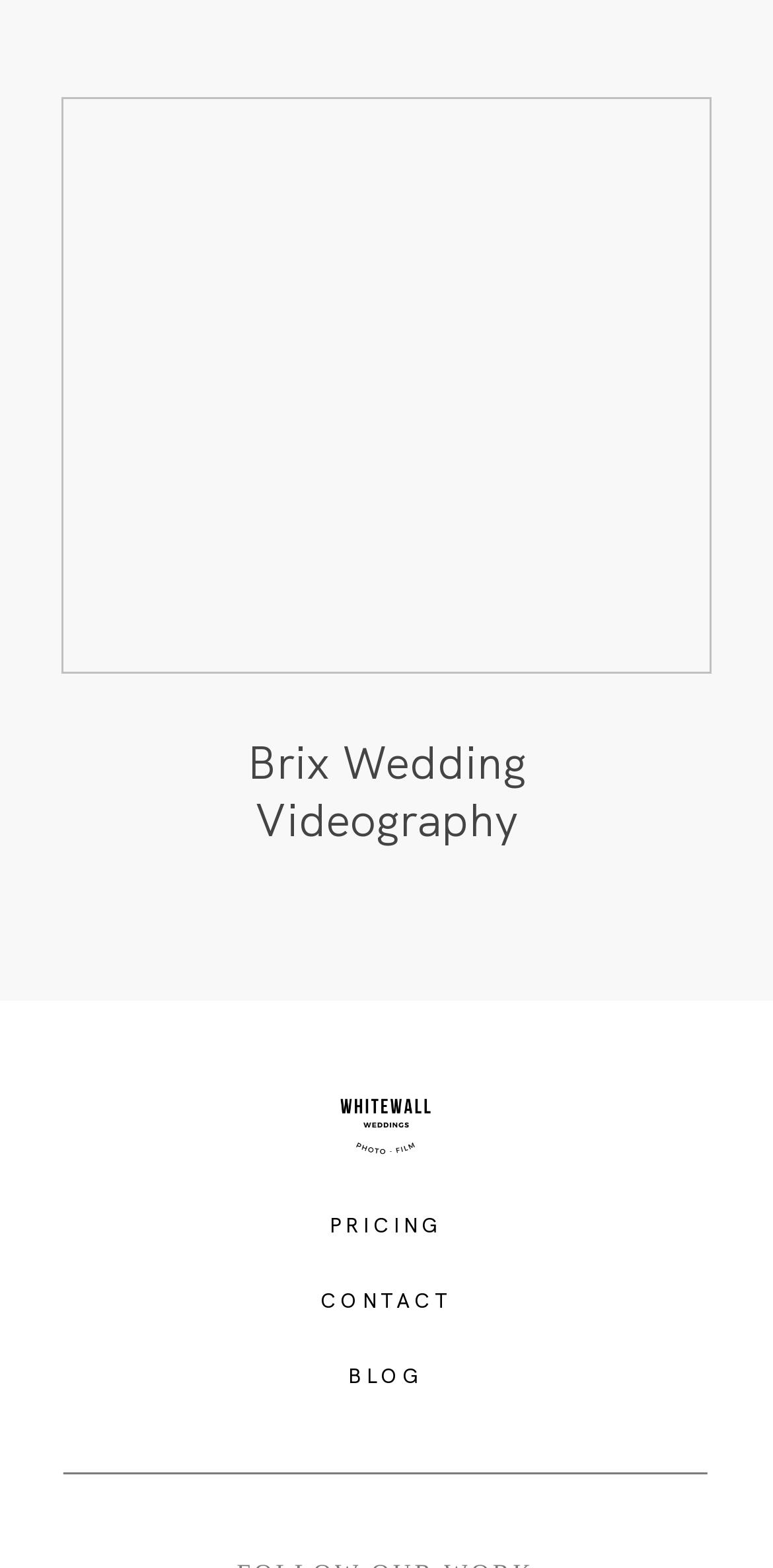What is the purpose of the link with no text?
Based on the visual information, provide a detailed and comprehensive answer.

The answer cannot be determined with certainty based on the provided webpage. The link element with no text has a bounding box with coordinates [0.189, 0.683, 0.811, 0.749], but its purpose is not clear without additional context.